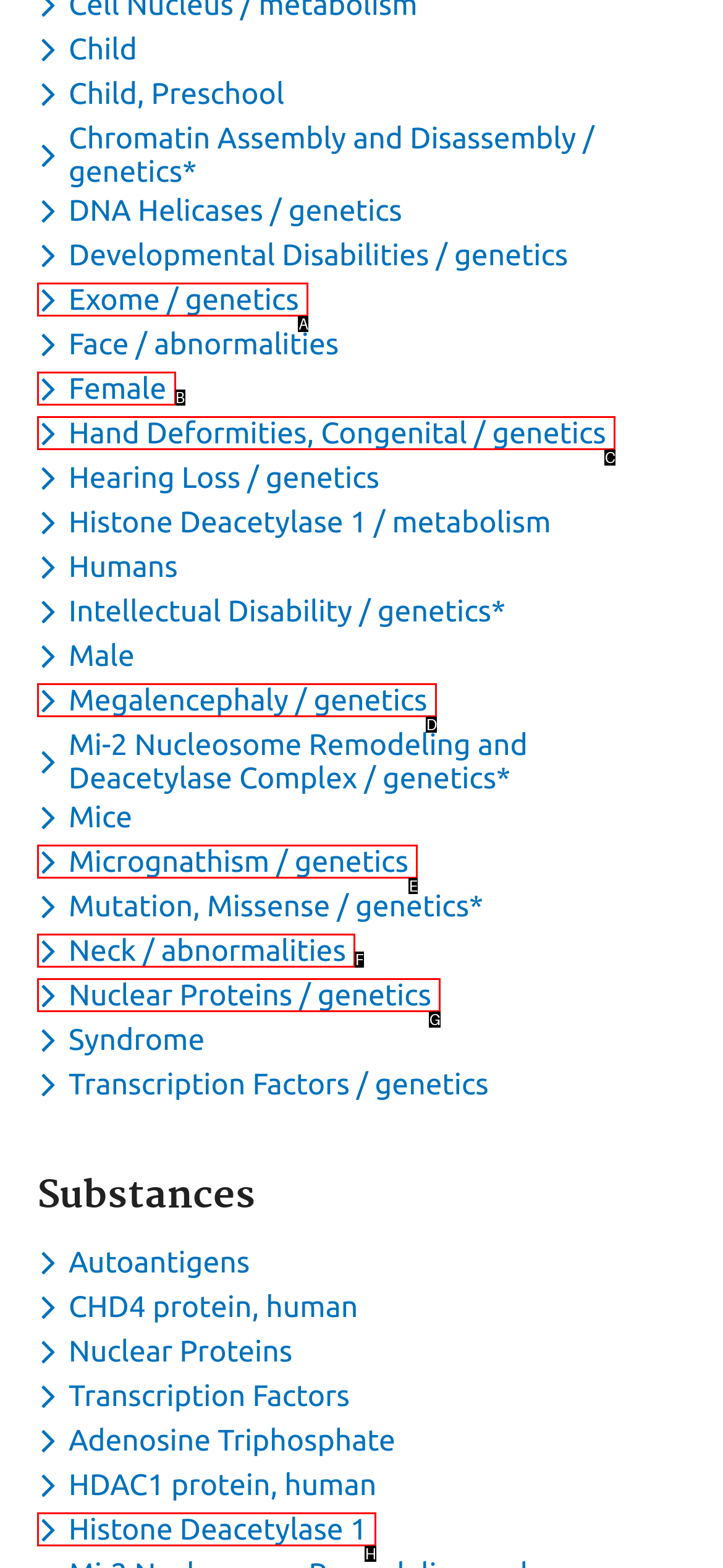Identify the UI element that corresponds to this description: Nuclear Proteins / genetics
Respond with the letter of the correct option.

G